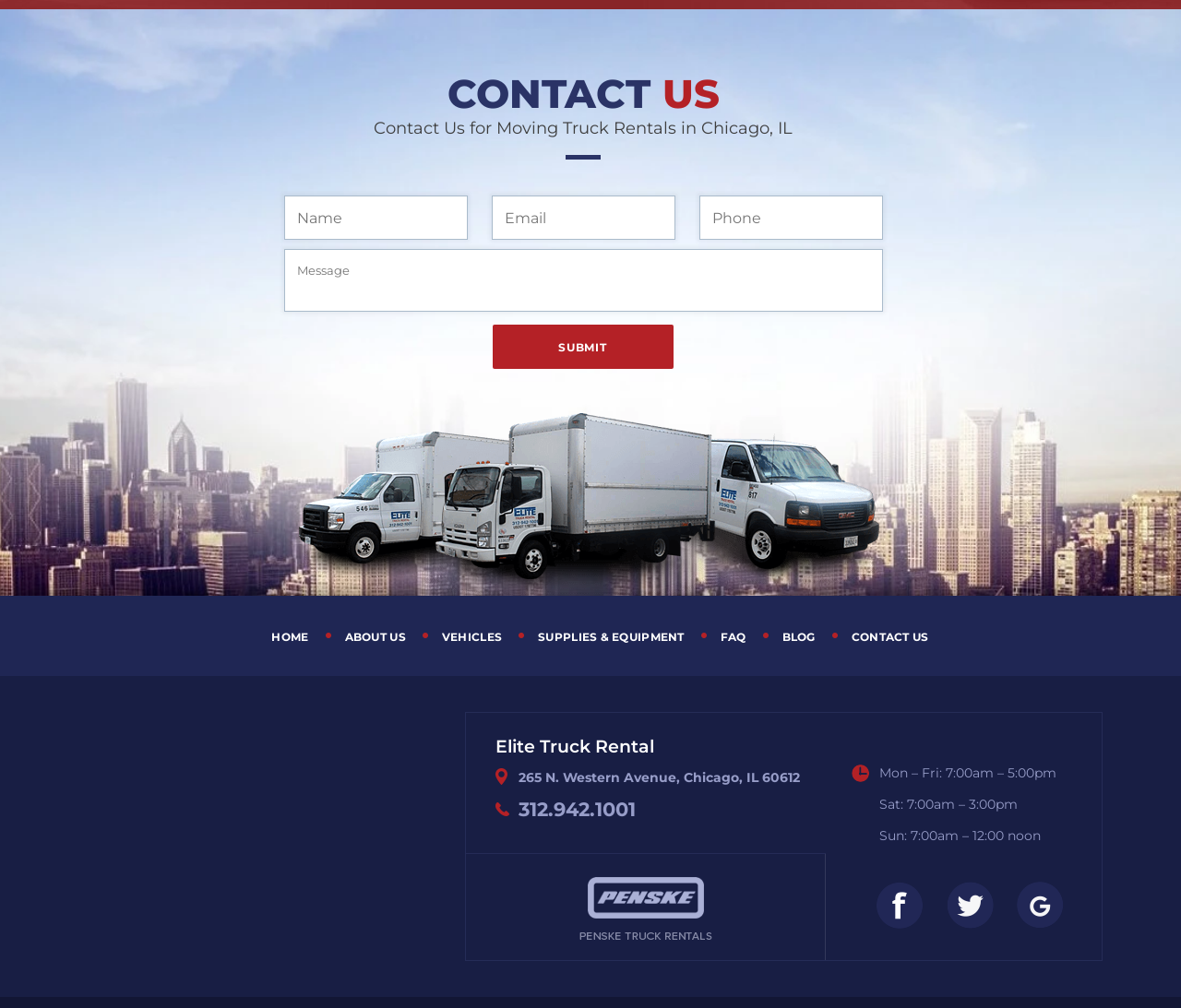Please answer the following question using a single word or phrase: 
What type of rentals does the company offer?

Moving truck rentals